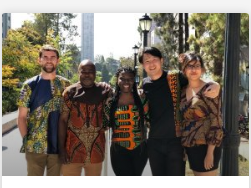What is the mood conveyed by the individuals' faces?
Please respond to the question with a detailed and informative answer.

The caption describes the confidence and joy on the individuals' faces, which conveys a strong message of collaboration and shared values within the context of their mission.